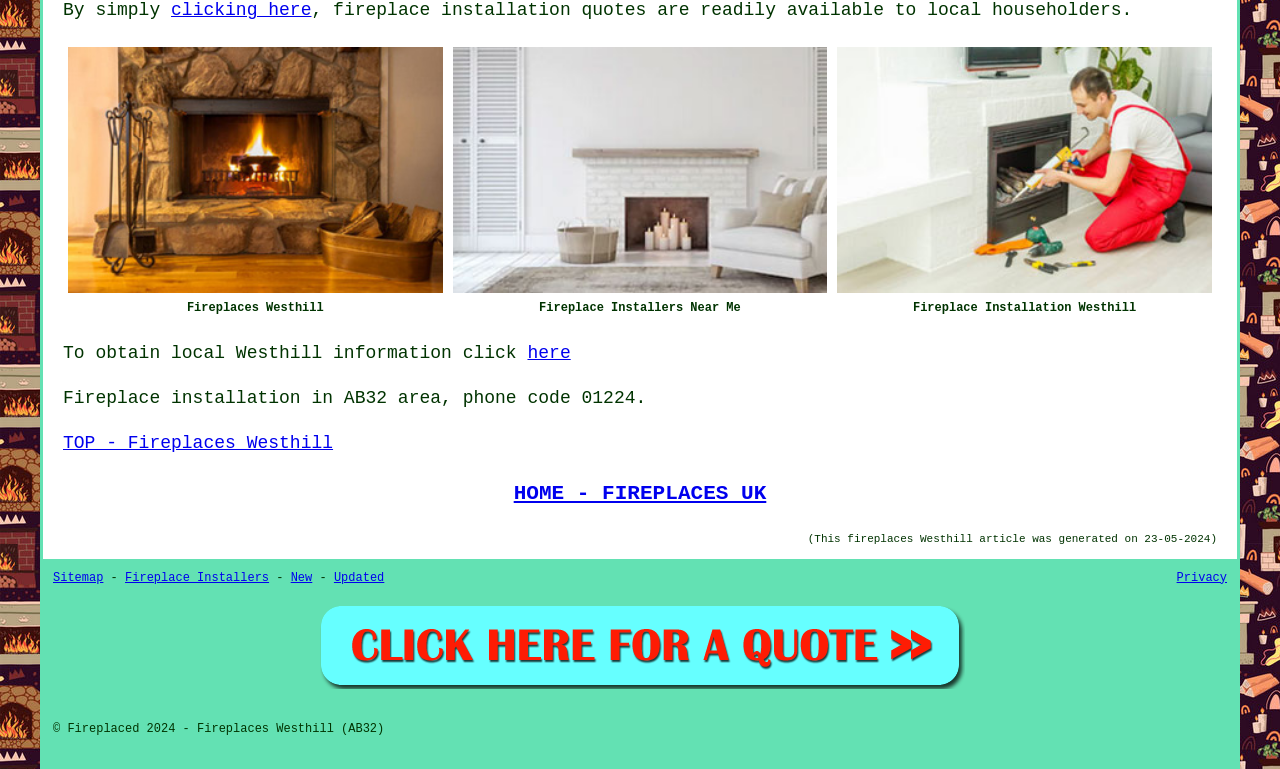What is the phone code for the AB32 area?
Based on the image, provide a one-word or brief-phrase response.

01224